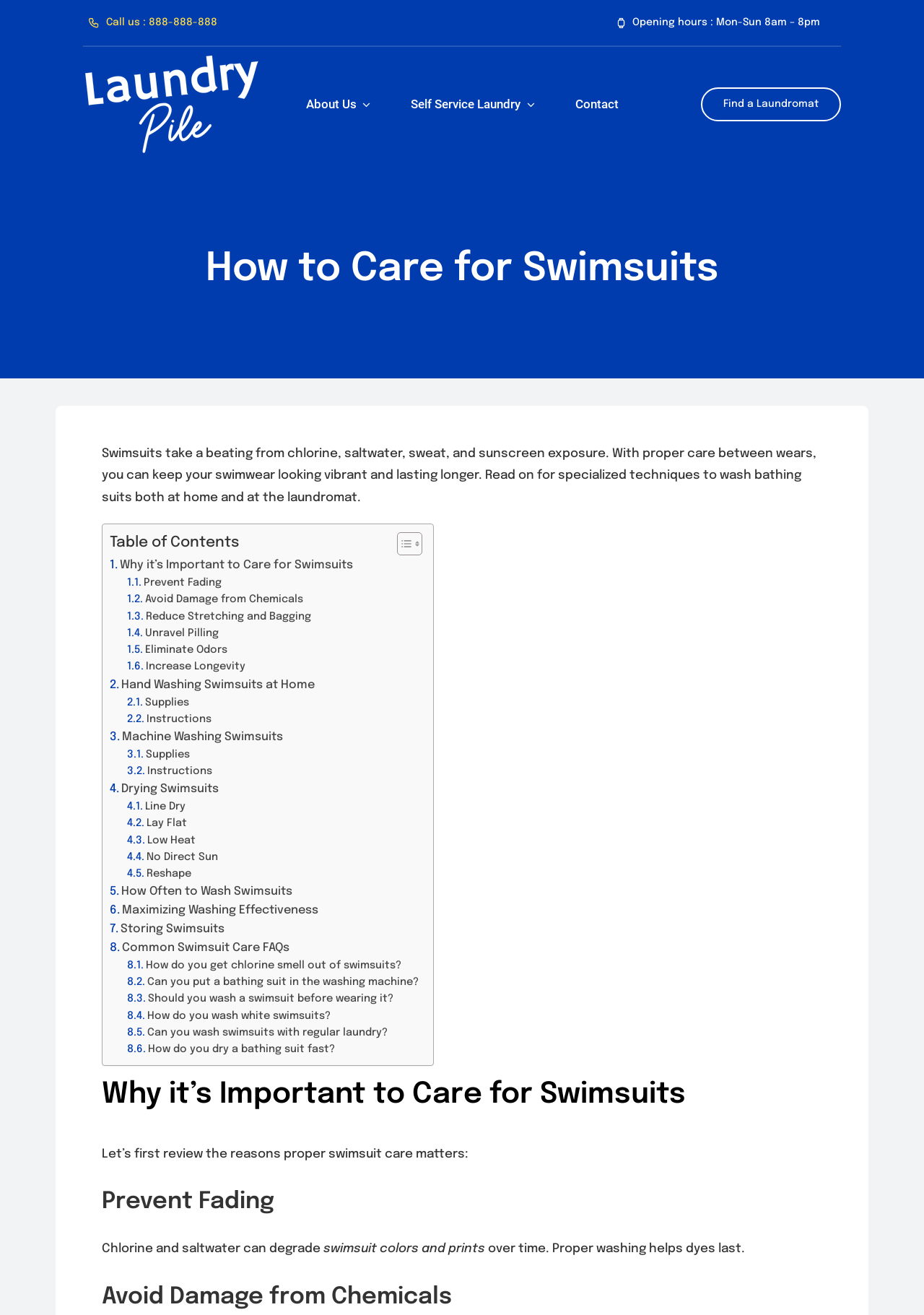What is the recommended way to dry swimsuits?
Please provide a single word or phrase as the answer based on the screenshot.

Line Dry, Lay Flat, Low Heat, No Direct Sun, Reshape